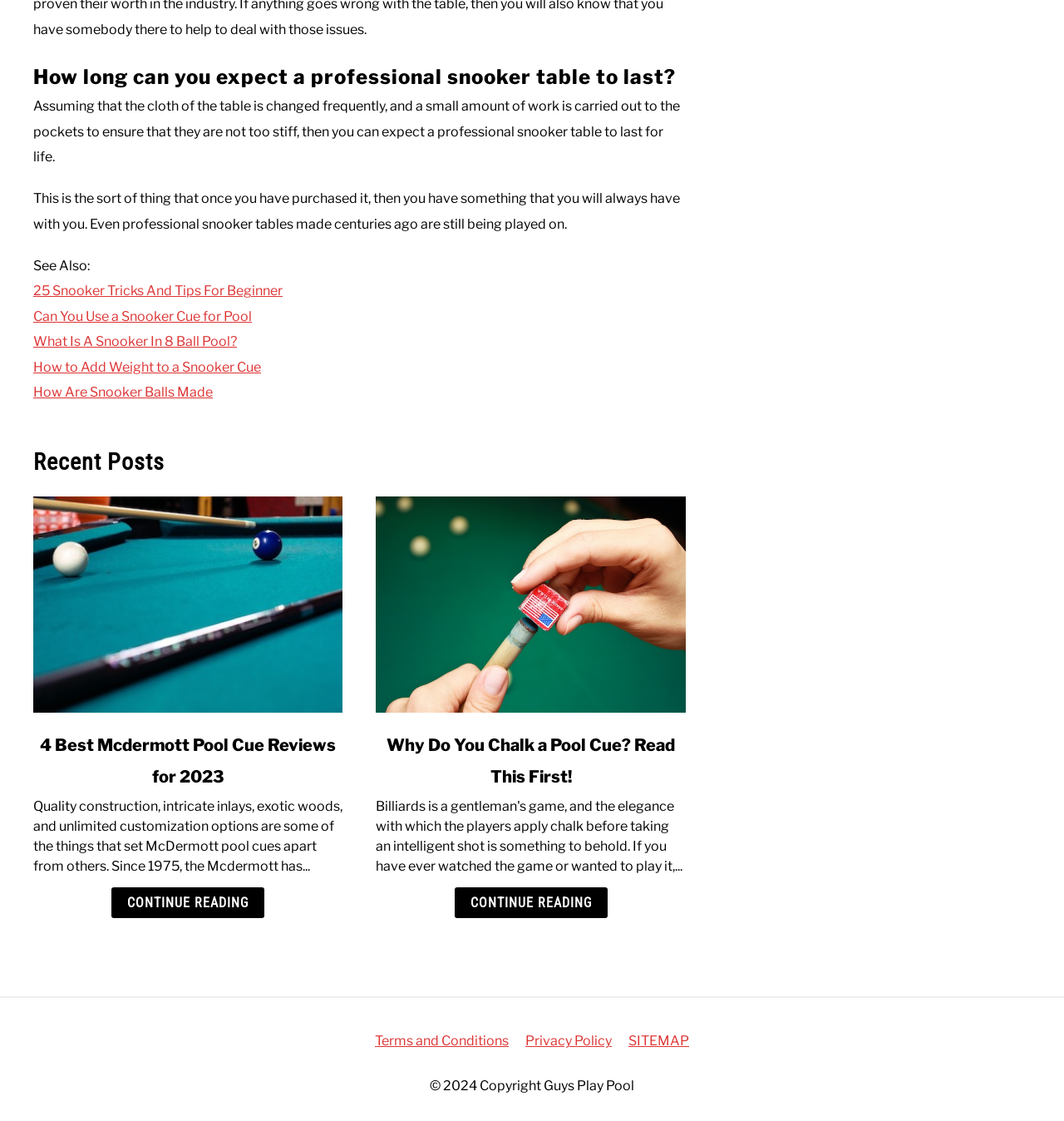Respond to the question below with a single word or phrase:
How many links are in the 'Recent Posts' section?

2